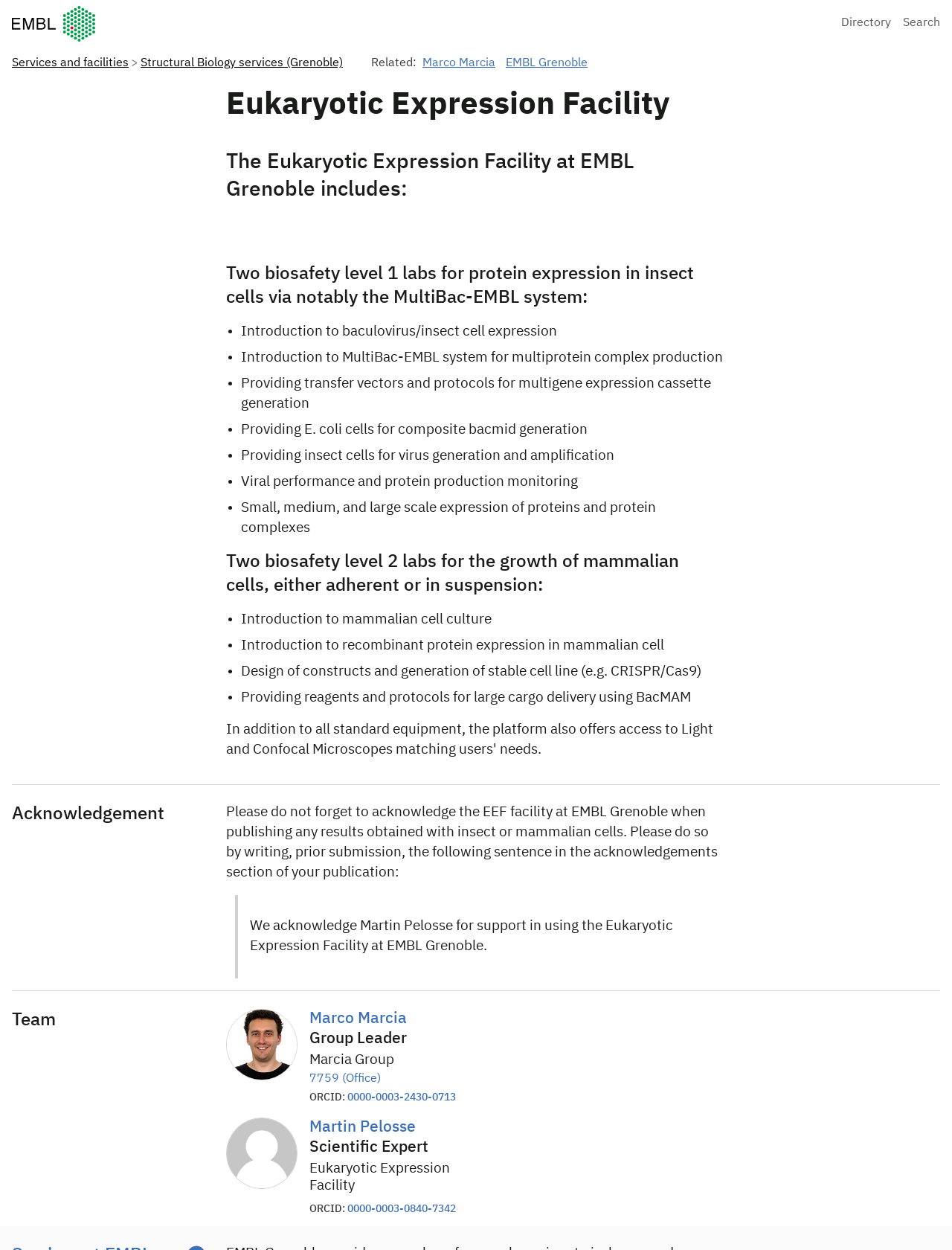Given the element description Structural Biology services (Grenoble), identify the bounding box coordinates for the UI element on the webpage screenshot. The format should be (top-left x, top-left y, bottom-right x, bottom-right y), with values between 0 and 1.

[0.148, 0.046, 0.36, 0.055]